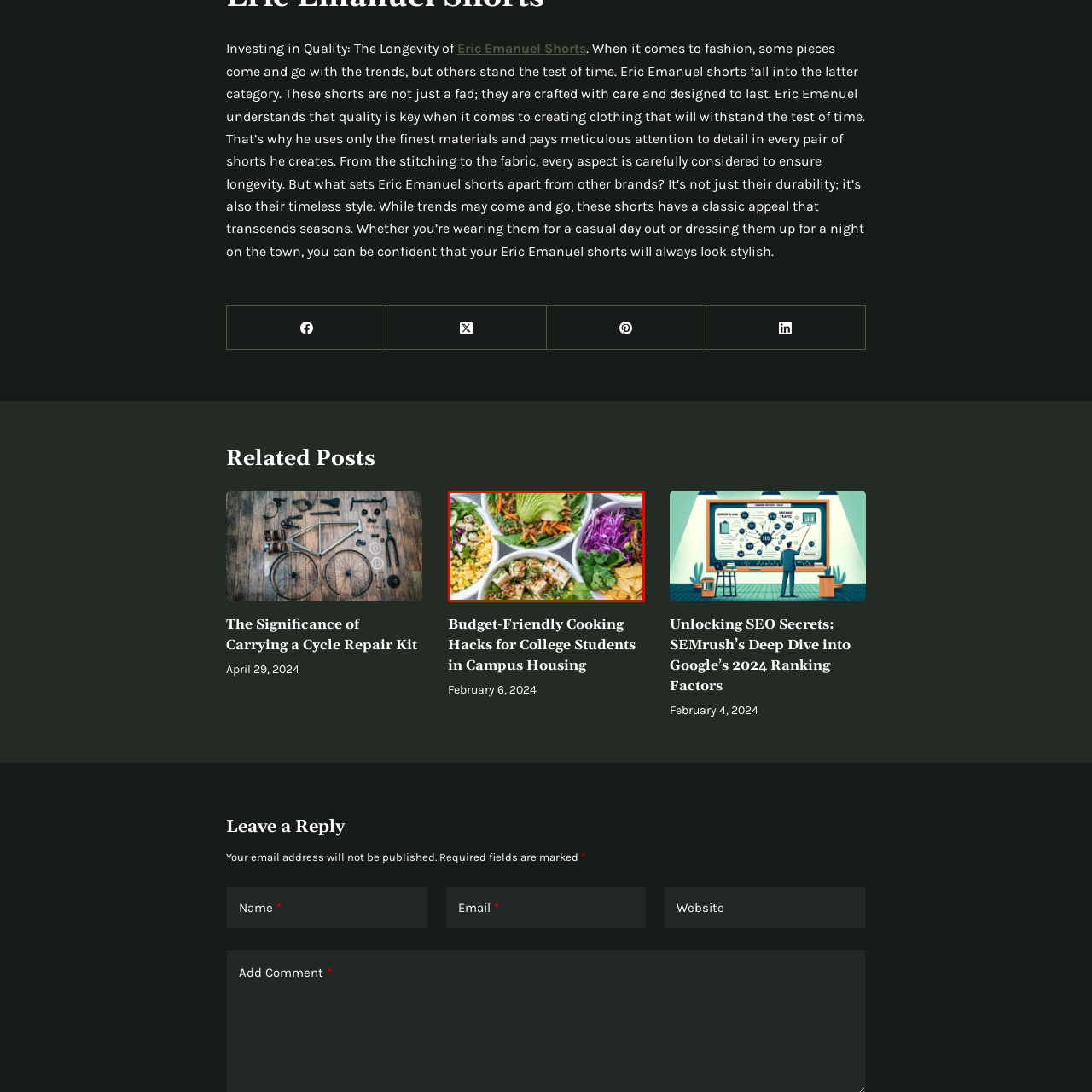Concentrate on the image highlighted by the red boundary and deliver a detailed answer to the following question, using the information from the image:
What is on top of the salad in the top right bowl?

I examined the caption and found that the top right bowl displays a salad topped with avocado slices and shredded carrots, which adds a creamy and crunchy texture to the dish.